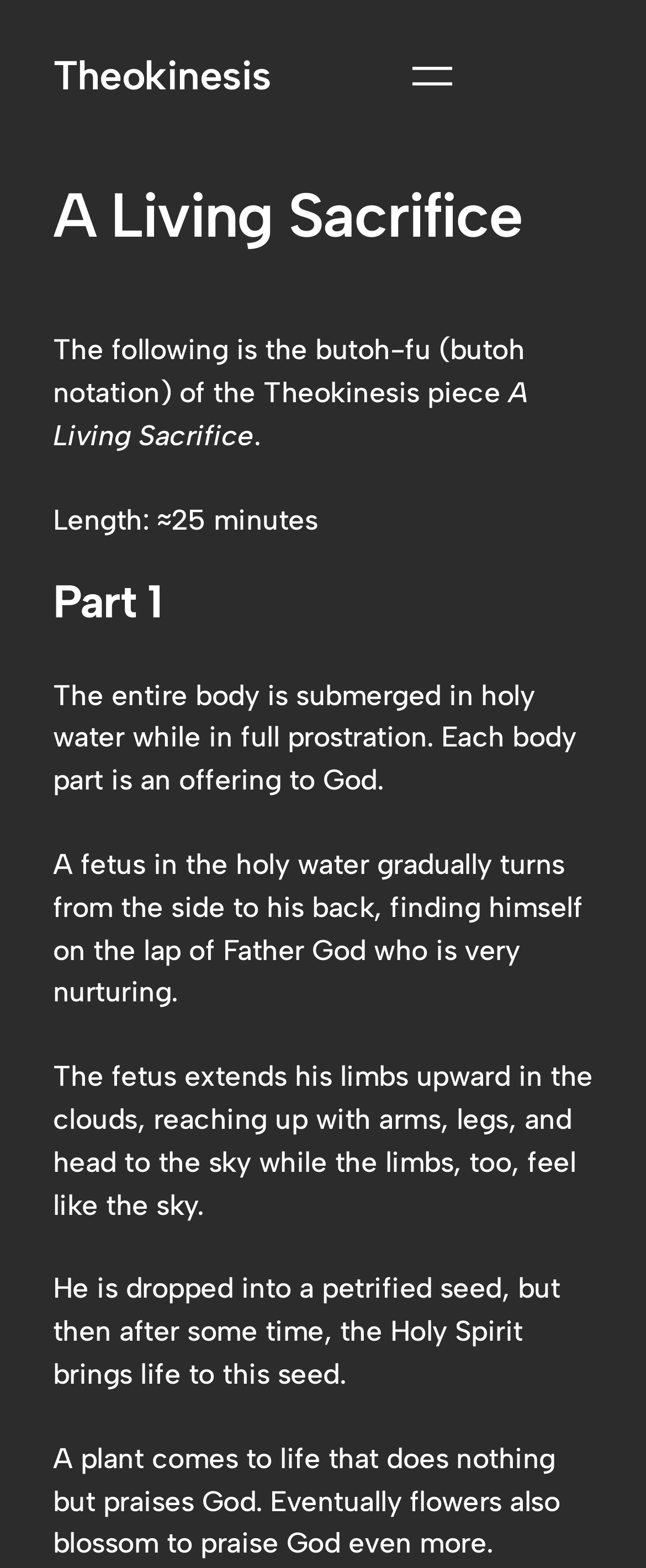Create an in-depth description of the webpage, covering main sections.

The webpage is about "A Living Sacrifice – Theokinesis", a performance art piece. At the top, there is a heading "Theokinesis" which is also a link. To the right of it, there is a navigation menu with a button labeled "Open menu". 

Below the navigation menu, there is a larger heading "A Living Sacrifice" that spans most of the width of the page. Underneath it, there is a paragraph of text that explains the butoh-fu notation of the Theokinesis piece. 

Following this, there is a short sentence "Length: ≈25 minutes" that indicates the duration of the performance. 

The main content of the page is divided into sections, with headings "Part 1" and subsequent descriptive paragraphs. These paragraphs describe the actions and imagery of the performance, including the use of holy water, a fetus, and a plant that comes to life to praise God. The text is descriptive and poetic, suggesting a deeply symbolic and spiritual performance.